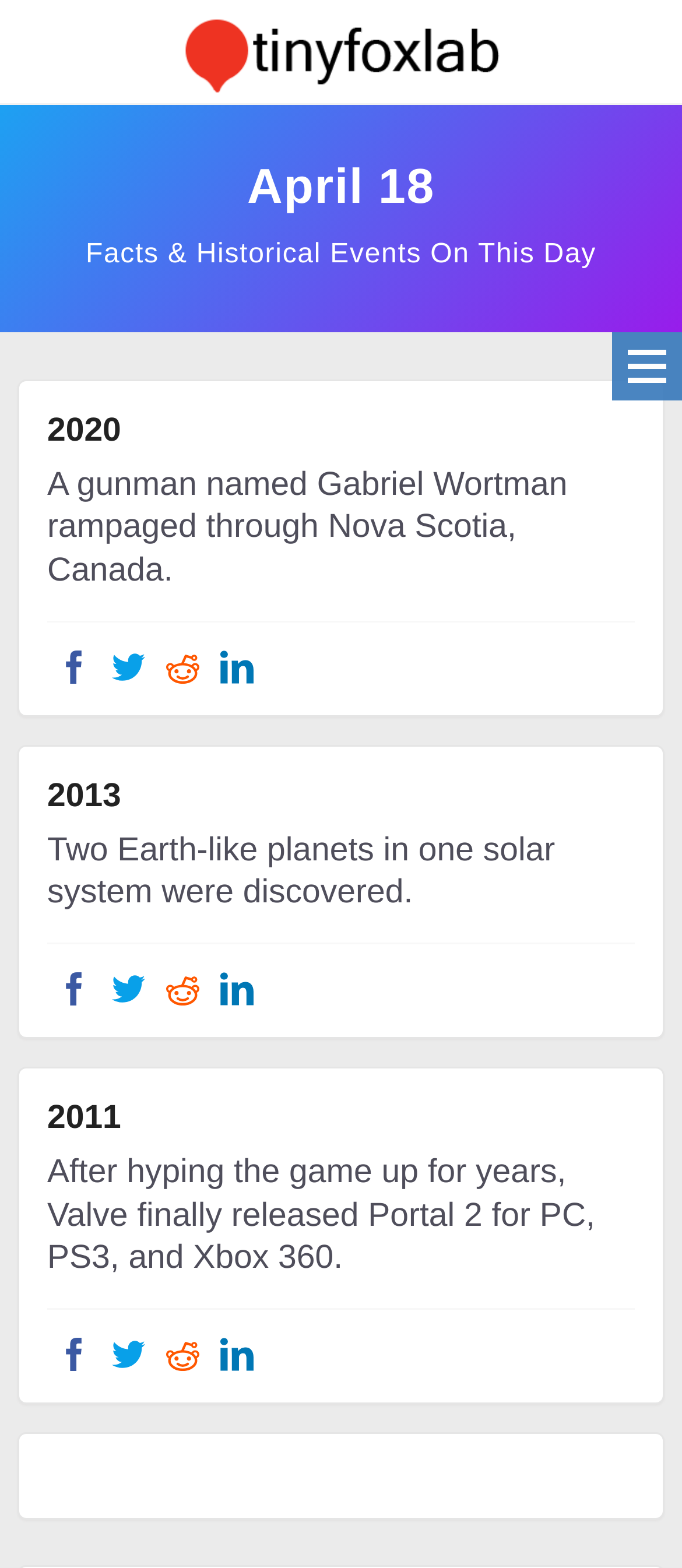Give a one-word or short-phrase answer to the following question: 
How many historical events are listed for 2013?

1